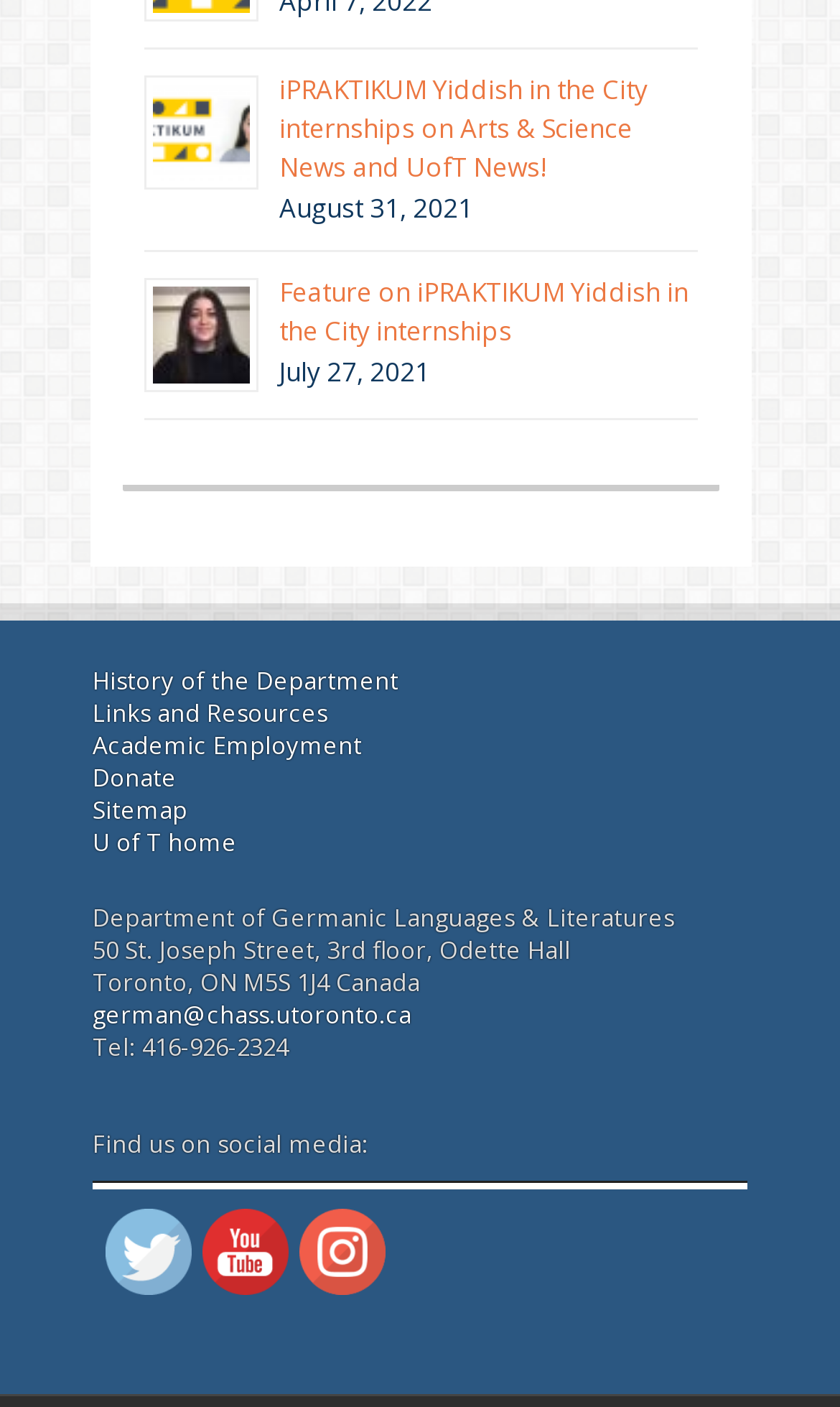Pinpoint the bounding box coordinates of the clickable area necessary to execute the following instruction: "Follow the Department on Twitter". The coordinates should be given as four float numbers between 0 and 1, namely [left, top, right, bottom].

[0.128, 0.861, 0.231, 0.924]